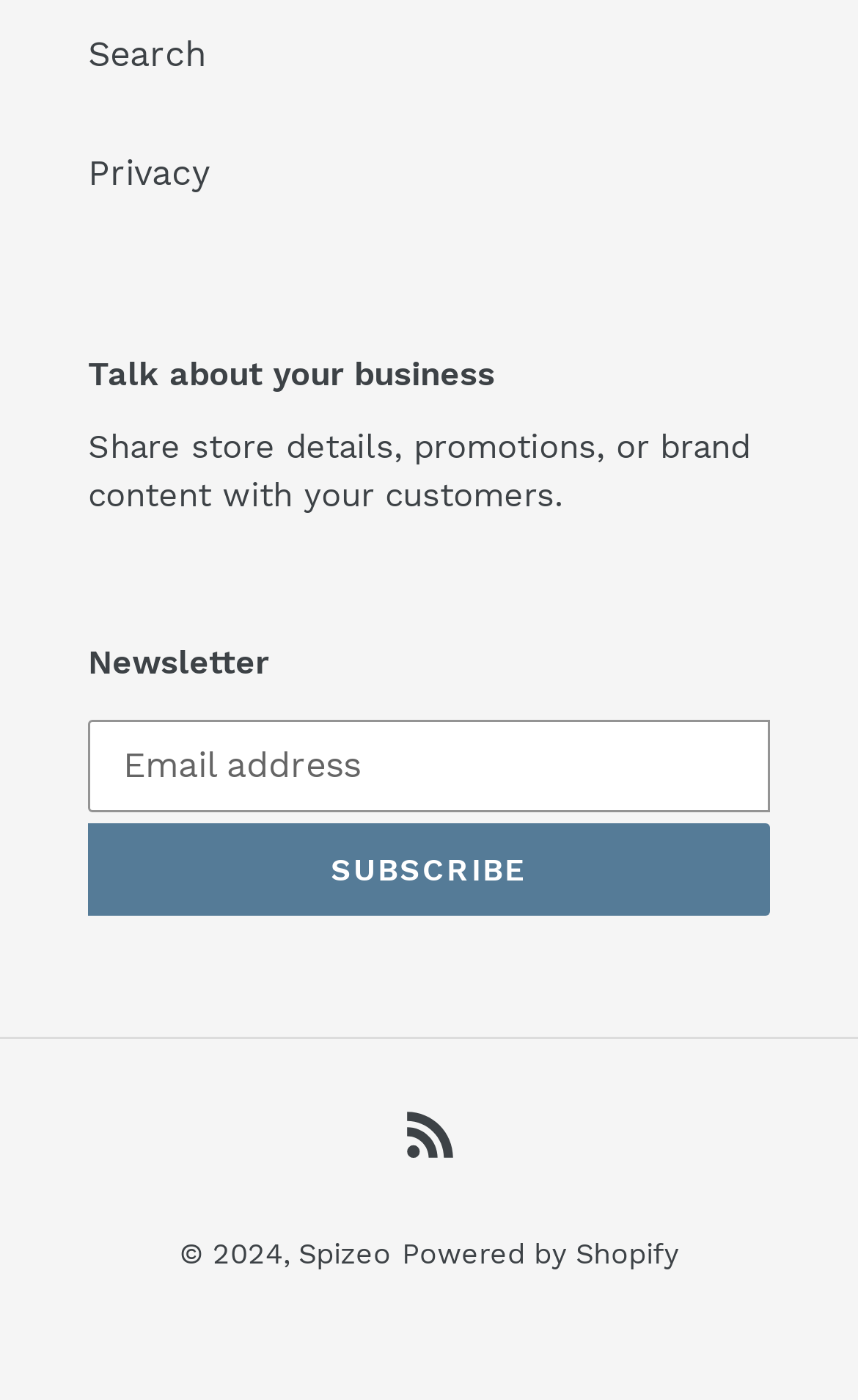What is the purpose of the textbox?
Give a single word or phrase as your answer by examining the image.

Email address